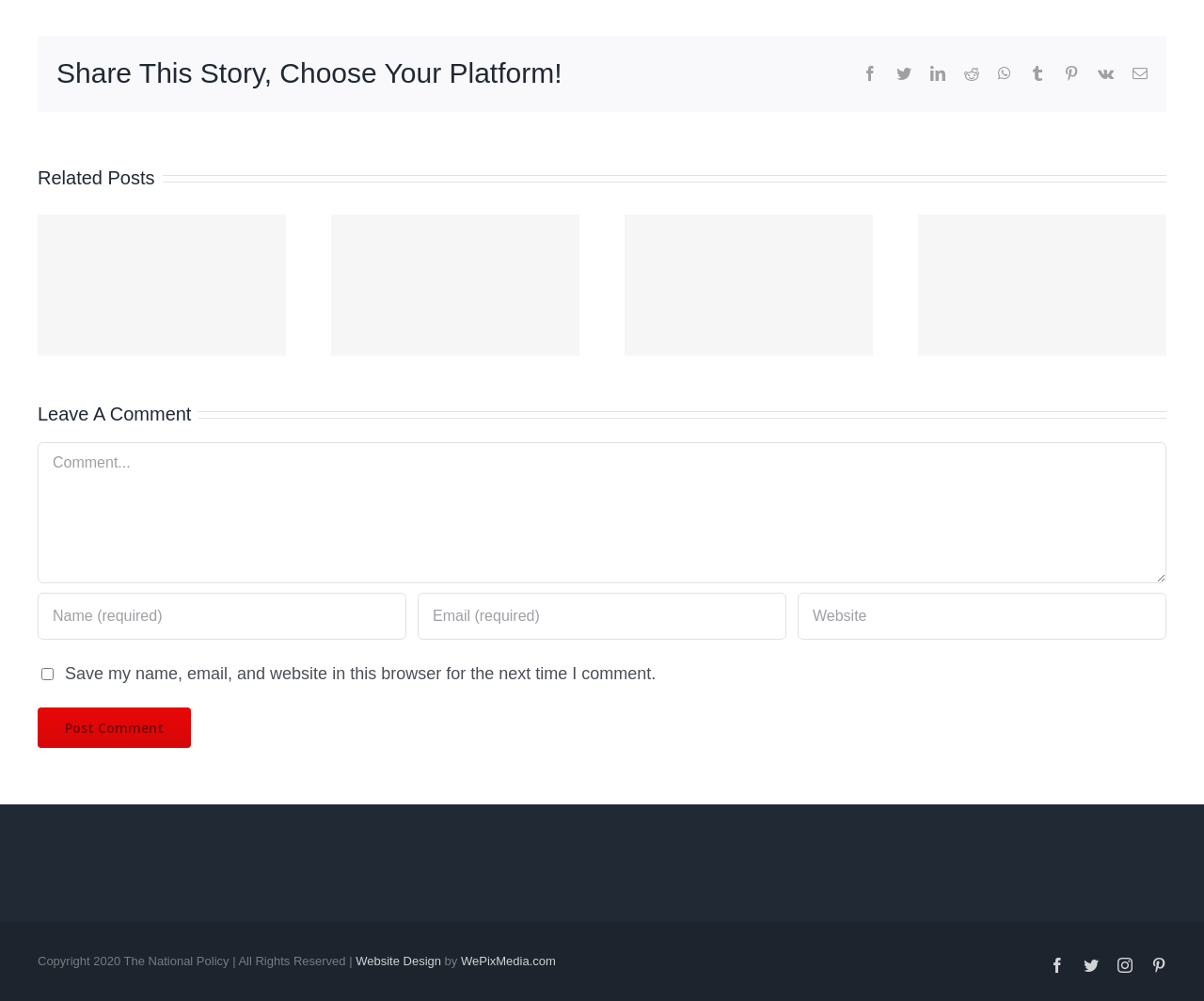What is the copyright year mentioned at the bottom of the page?
Please provide a single word or phrase answer based on the image.

2020